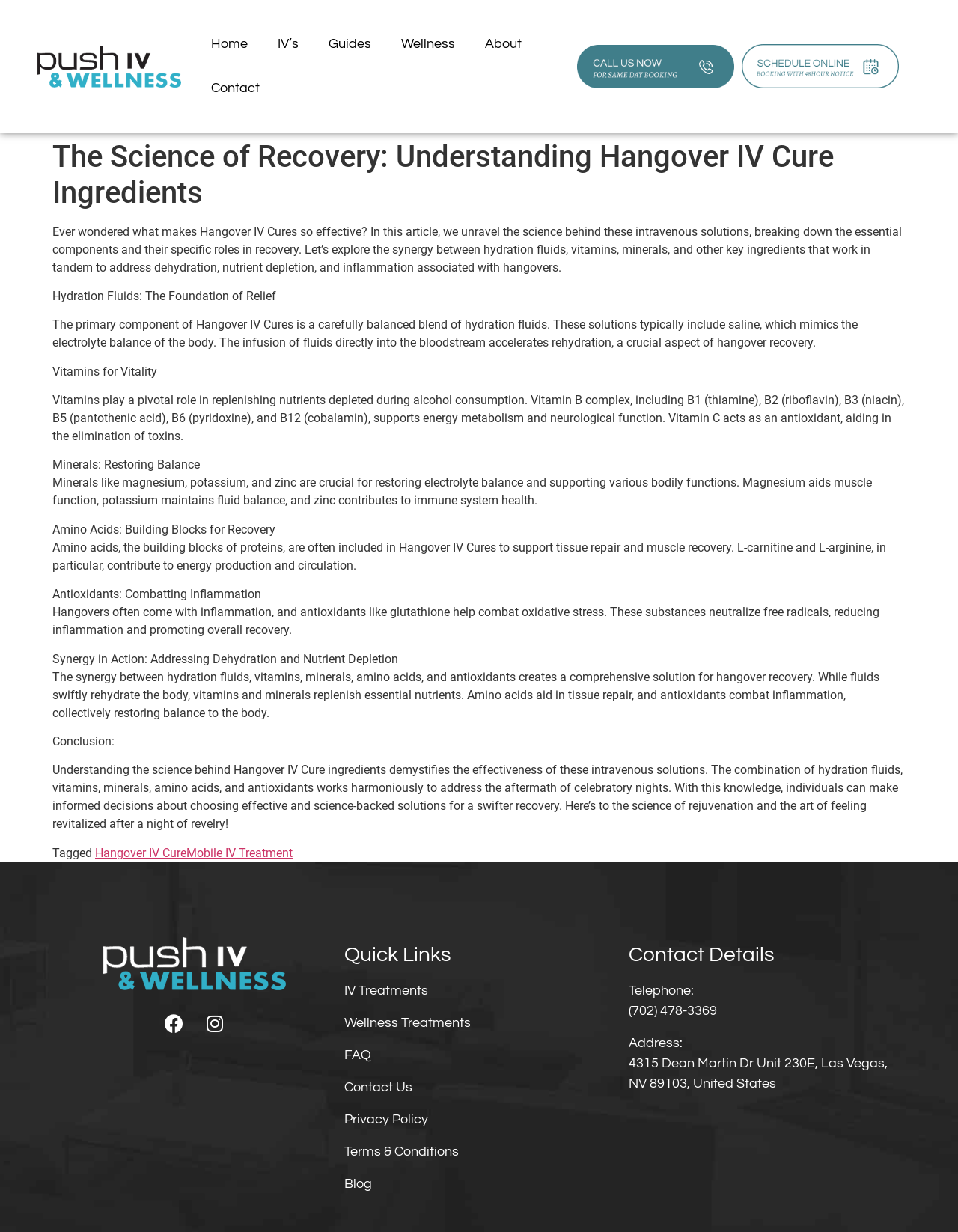Please find the bounding box for the following UI element description. Provide the coordinates in (top-left x, top-left y, bottom-right x, bottom-right y) format, with values between 0 and 1: Mobile IV Treatment

[0.195, 0.686, 0.305, 0.698]